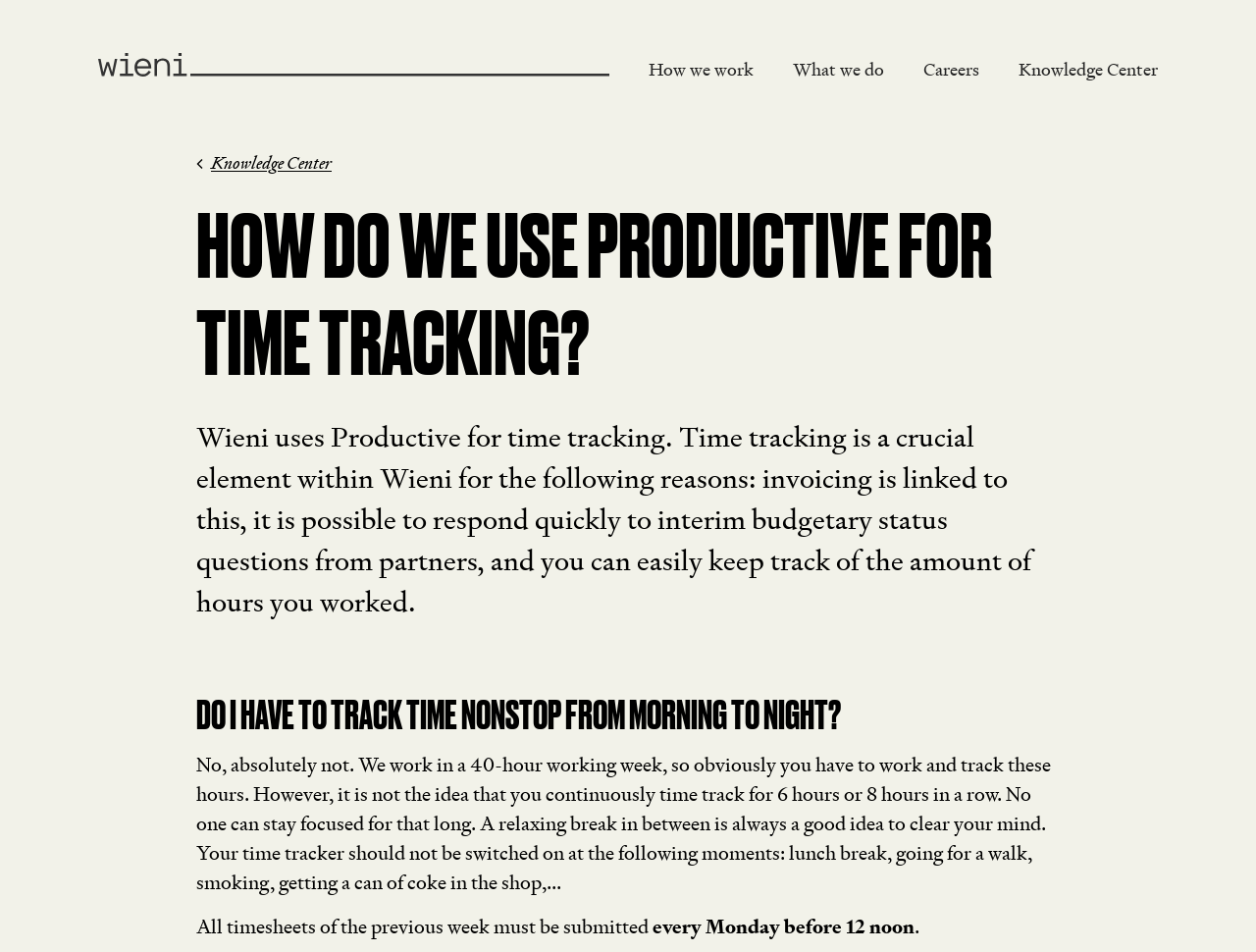Give a one-word or phrase response to the following question: What is the purpose of time tracking in Wieni?

Invoicing and tracking hours